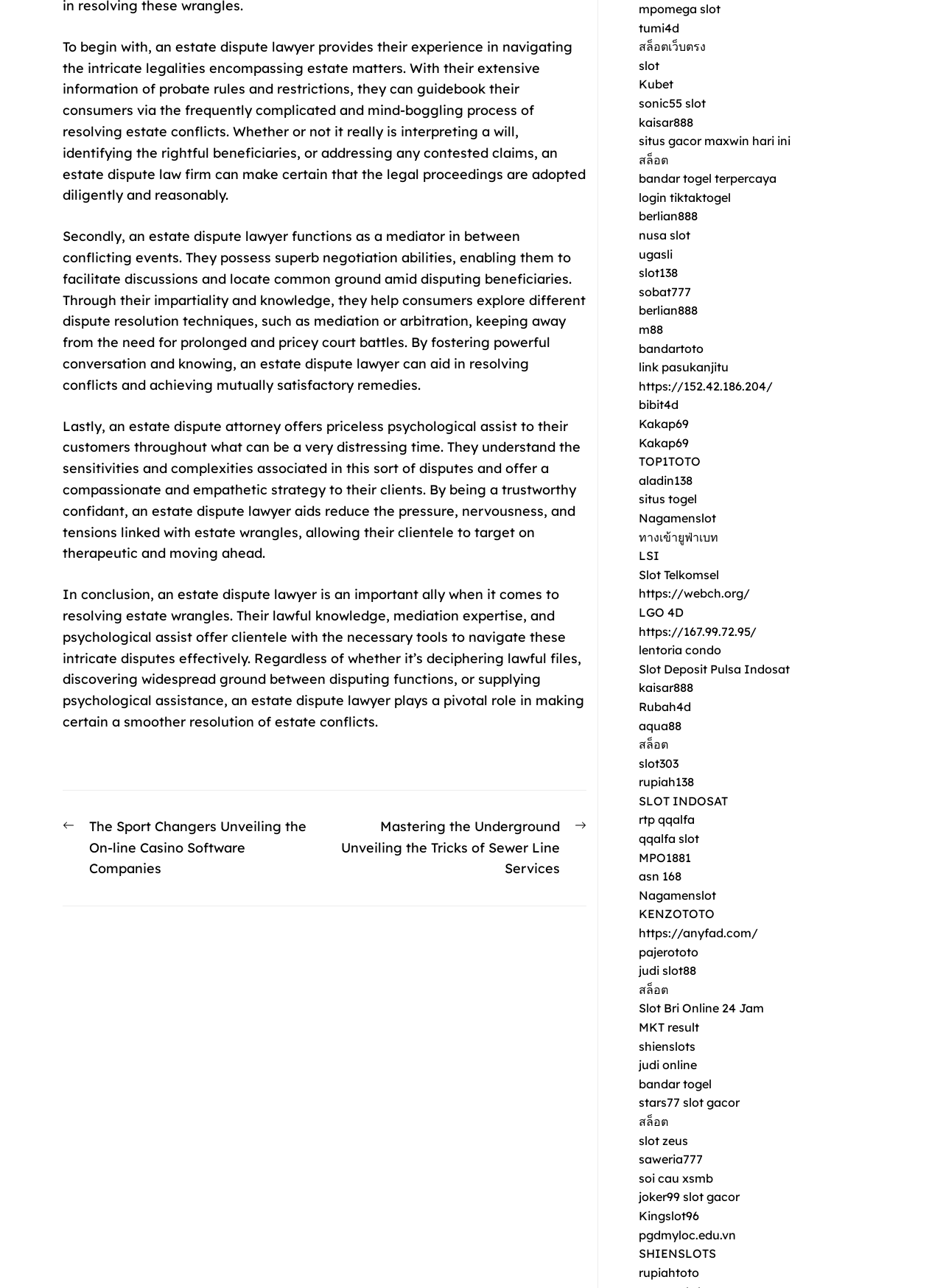Select the bounding box coordinates of the element I need to click to carry out the following instruction: "Click on 'Next post: Mastering the Underground Unveiling the Tricks of Sewer Line Services'".

[0.36, 0.634, 0.622, 0.683]